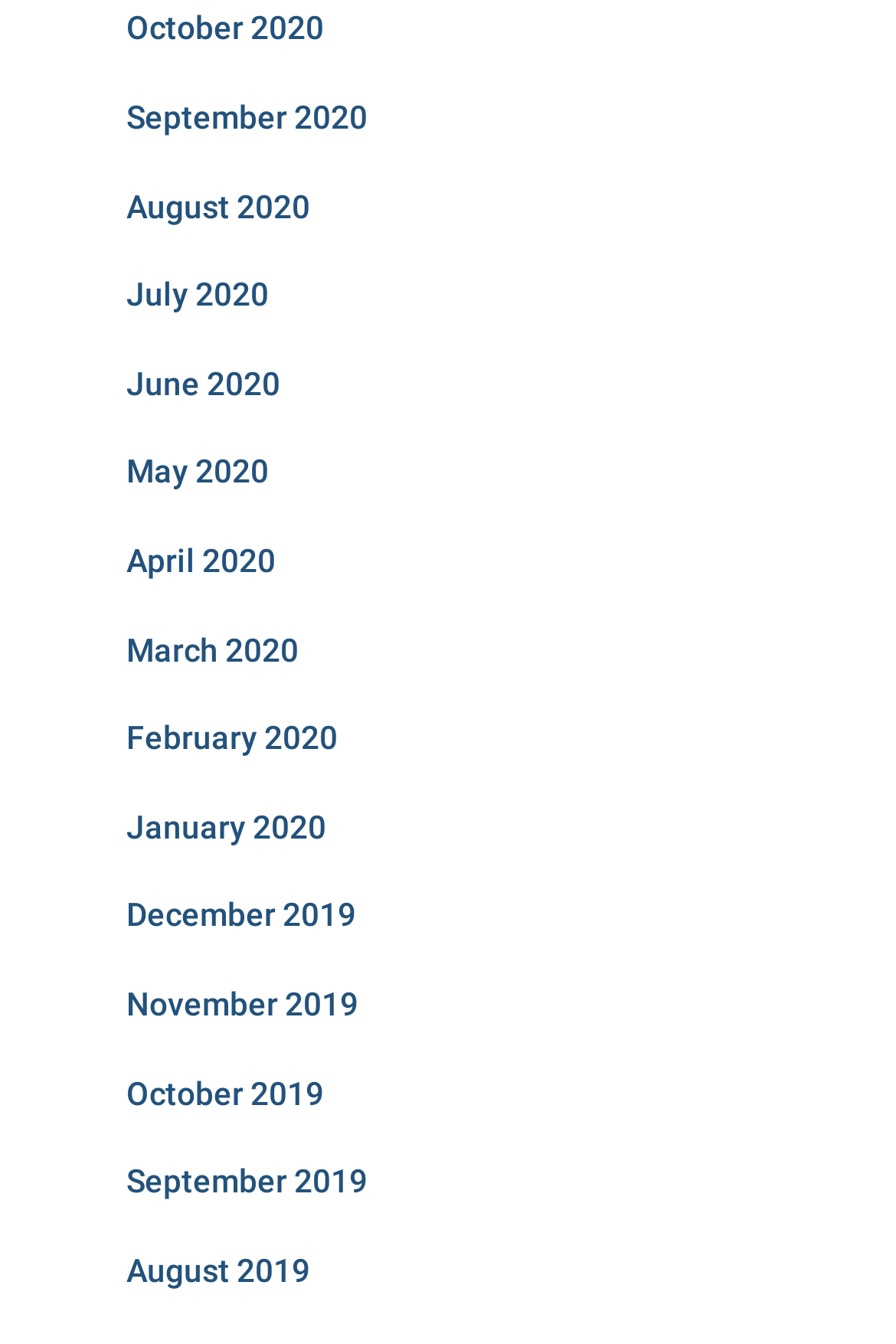How many months are listed in 2020?
Could you please answer the question thoroughly and with as much detail as possible?

I can count the number of links with '2020' in their text, and I find that there are 12 months listed in 2020, from January to December.